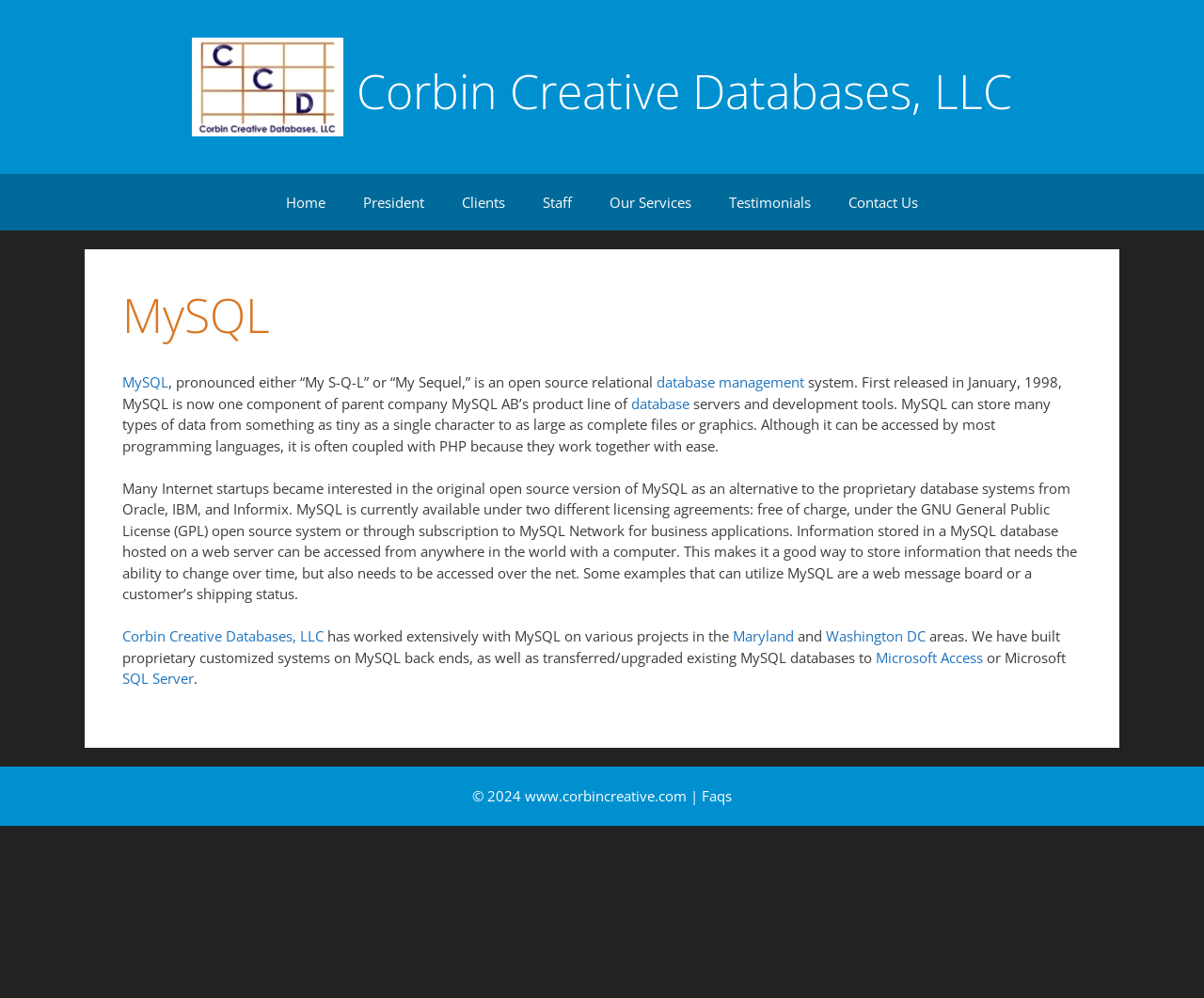Find the bounding box coordinates of the clickable area that will achieve the following instruction: "learn about president".

[0.286, 0.174, 0.368, 0.231]